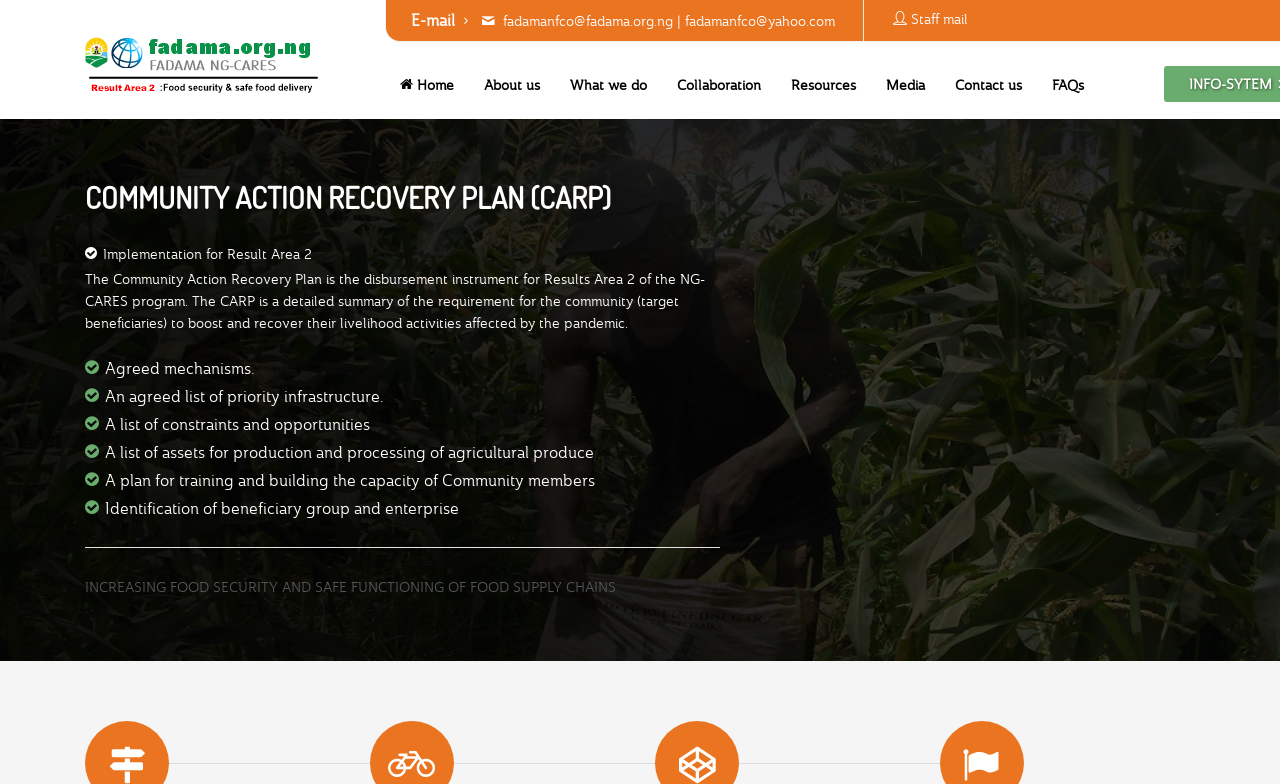What is the logo on the top left corner?
Based on the image content, provide your answer in one word or a short phrase.

FADAMA logo